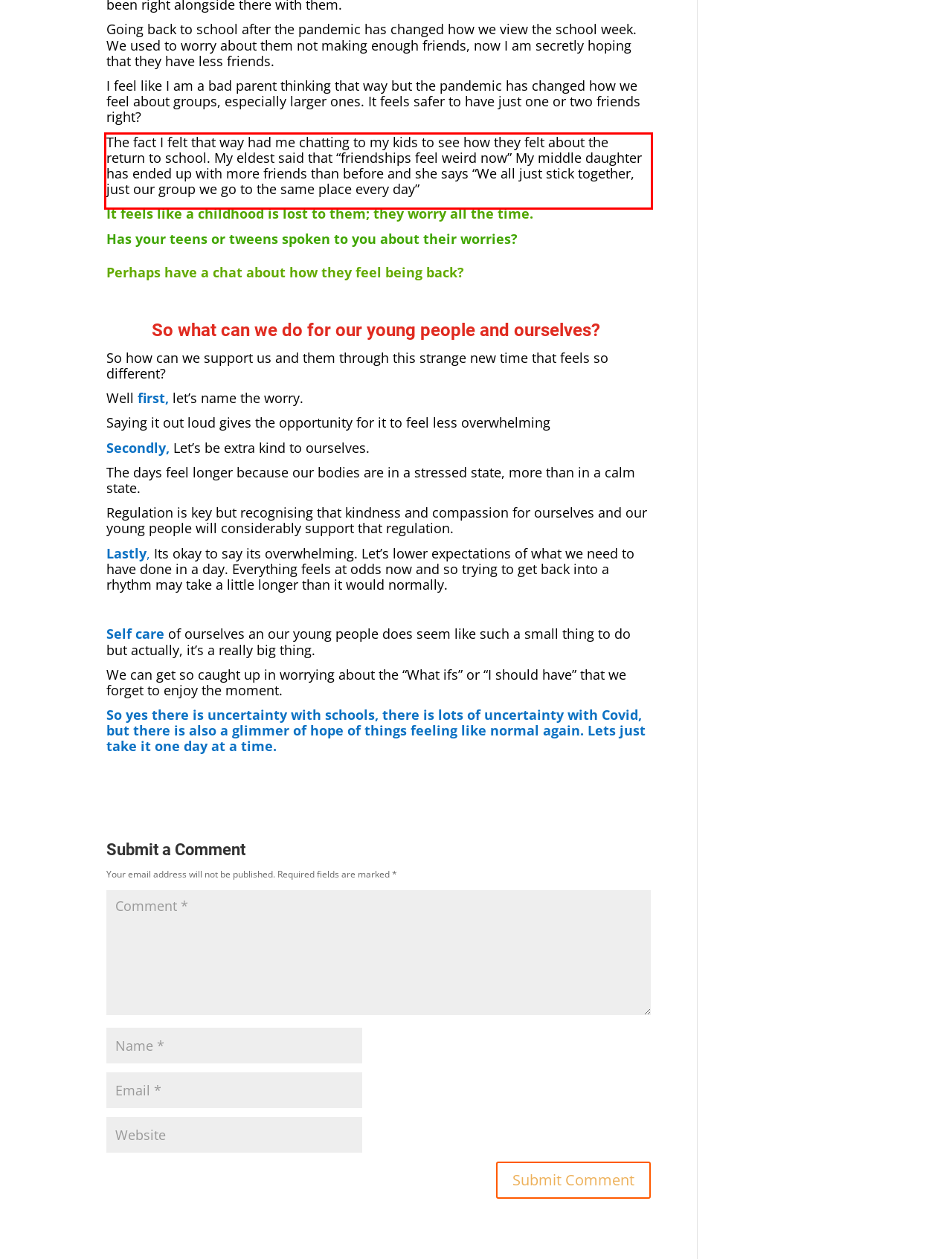Locate the red bounding box in the provided webpage screenshot and use OCR to determine the text content inside it.

The fact I felt that way had me chatting to my kids to see how they felt about the return to school. My eldest said that “friendships feel weird now” My middle daughter has ended up with more friends than before and she says “We all just stick together, just our group we go to the same place every day”